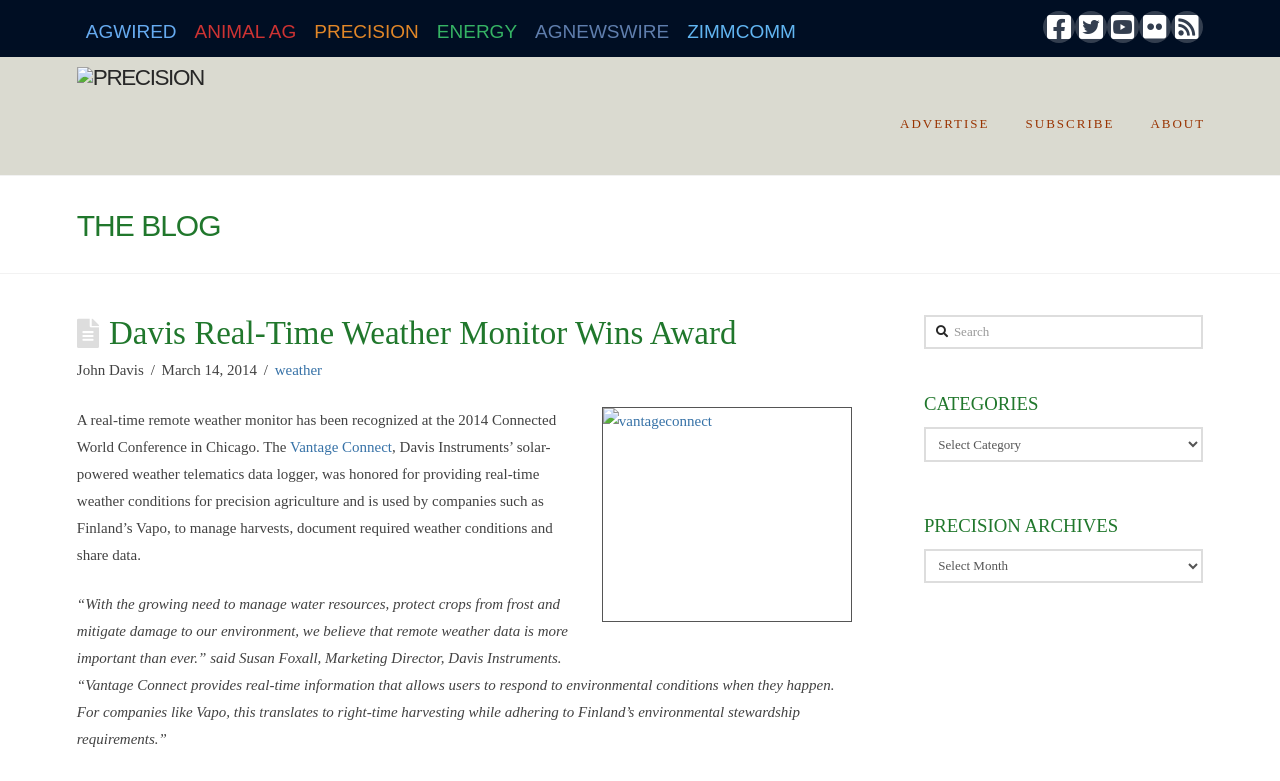Determine the bounding box coordinates of the element's region needed to click to follow the instruction: "Search for something". Provide these coordinates as four float numbers between 0 and 1, formatted as [left, top, right, bottom].

[0.722, 0.403, 0.94, 0.447]